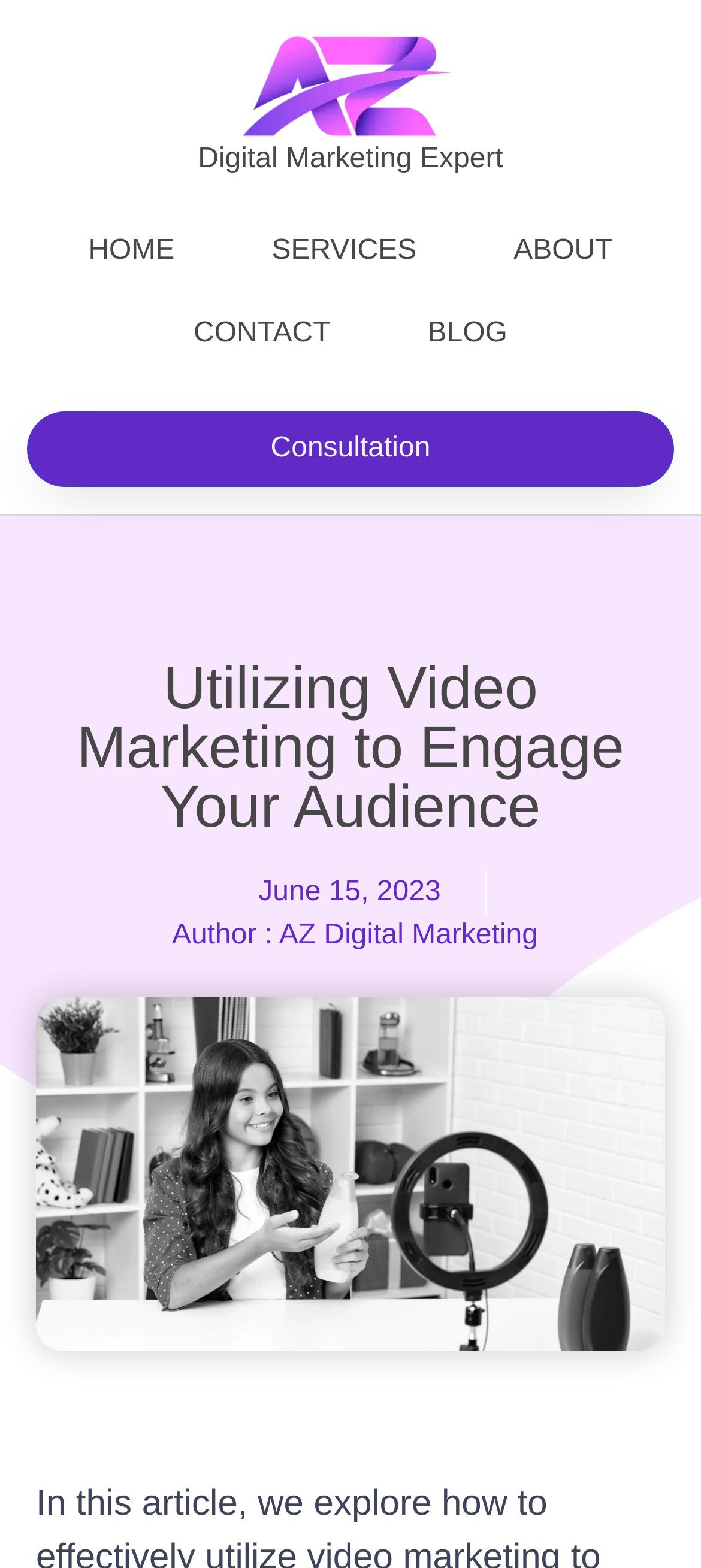Answer the question in one word or a short phrase:
What is the name of the digital marketing expert?

AZ Digital Marketing